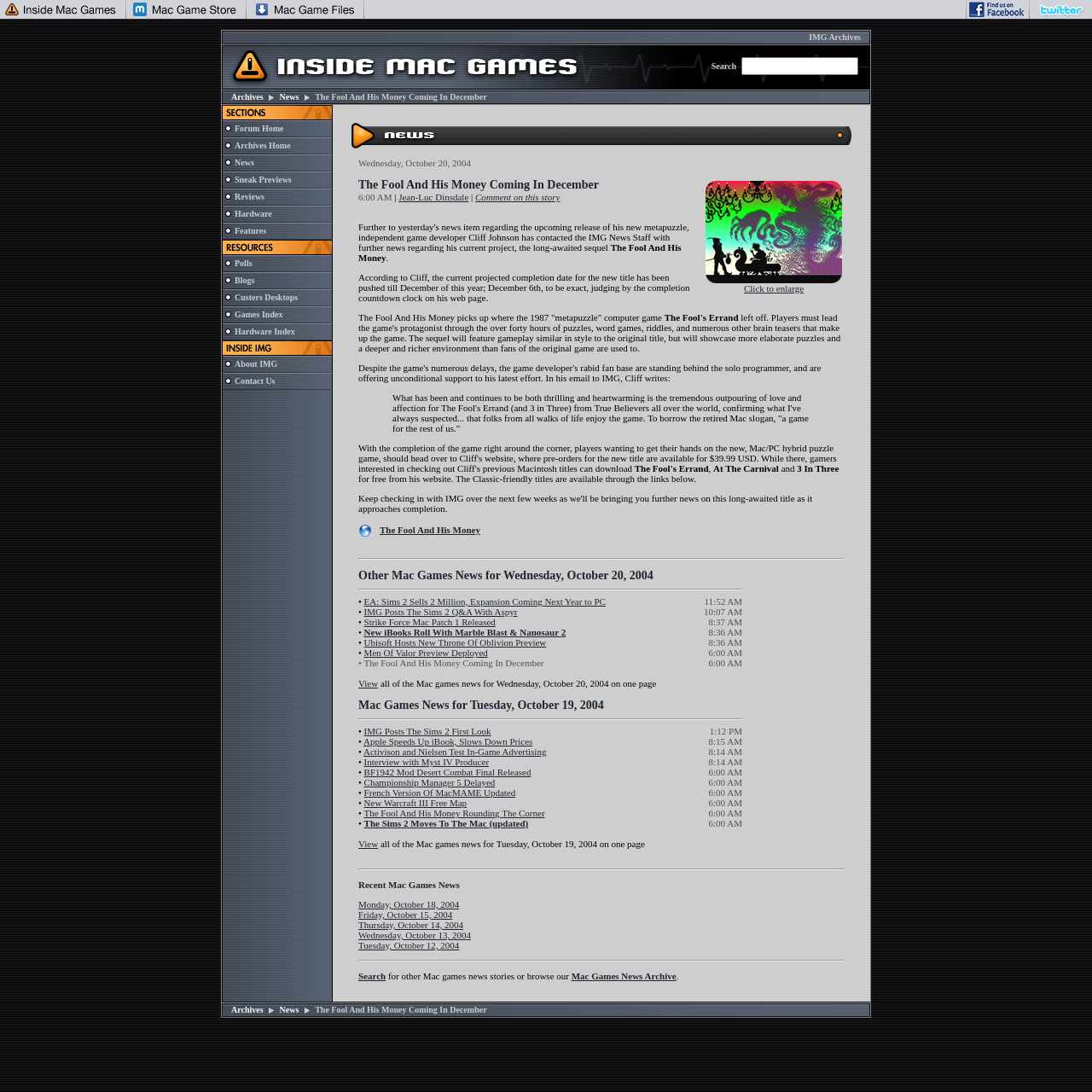Find the bounding box coordinates for the element that must be clicked to complete the instruction: "Search for something". The coordinates should be four float numbers between 0 and 1, indicated as [left, top, right, bottom].

[0.203, 0.042, 0.555, 0.081]